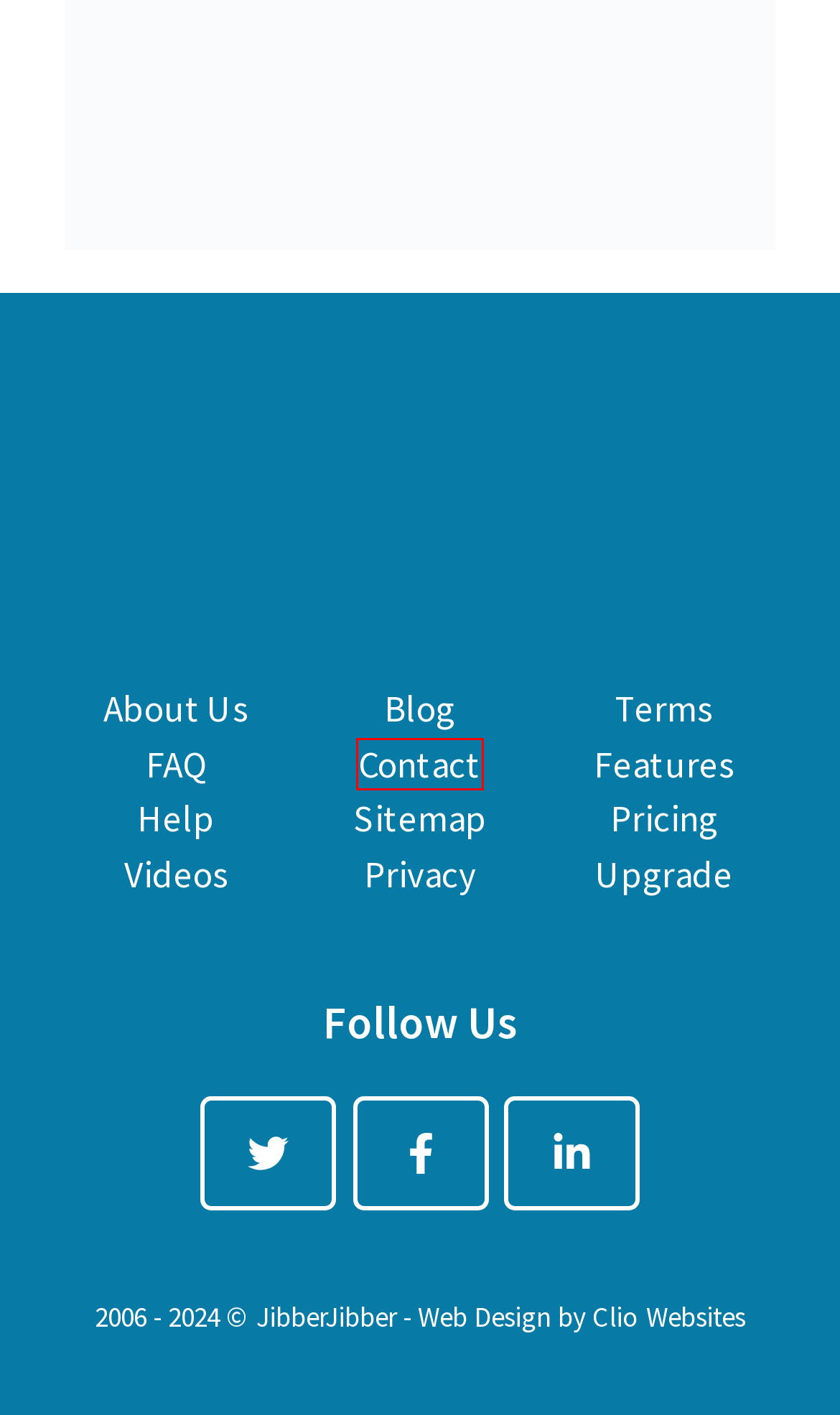Examine the screenshot of a webpage with a red bounding box around a UI element. Select the most accurate webpage description that corresponds to the new page after clicking the highlighted element. Here are the choices:
A. JibberJobber - Job Tracker App | Organize Your Job Search ::
            Contact Us
B. JibberJobber - Job Tracker App | Organize Your Job Search ::
            FAQs
C. JibberJobber - Job Tracker App | Organize Your Job Search ::
            Help
D. JibberJobber - Job Tracker App | Organize Your Job Search ::
            Features
E. JibberJobber - Job Tracker App | Organize Your Job Search ::
            Pricing
F. Clio Websites | Top Canadian Web Design Company
G. JibberJobber - Job Tracker App | Organize Your Job Search ::
            Why Upgrade
H. JibberJobber - Job Tracker App | Organize Your Job Search ::
            About Us

A